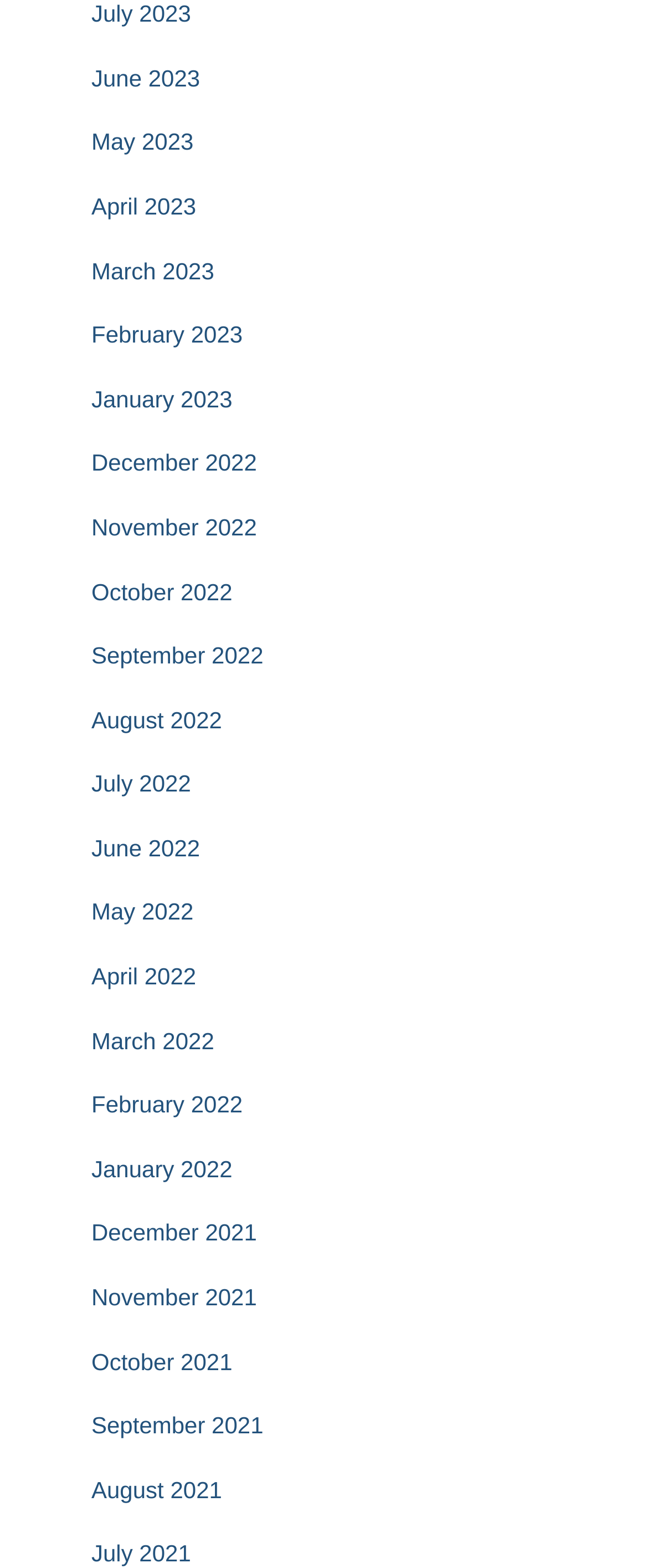Please identify the bounding box coordinates of the clickable element to fulfill the following instruction: "view July 2023". The coordinates should be four float numbers between 0 and 1, i.e., [left, top, right, bottom].

[0.141, 0.0, 0.295, 0.017]